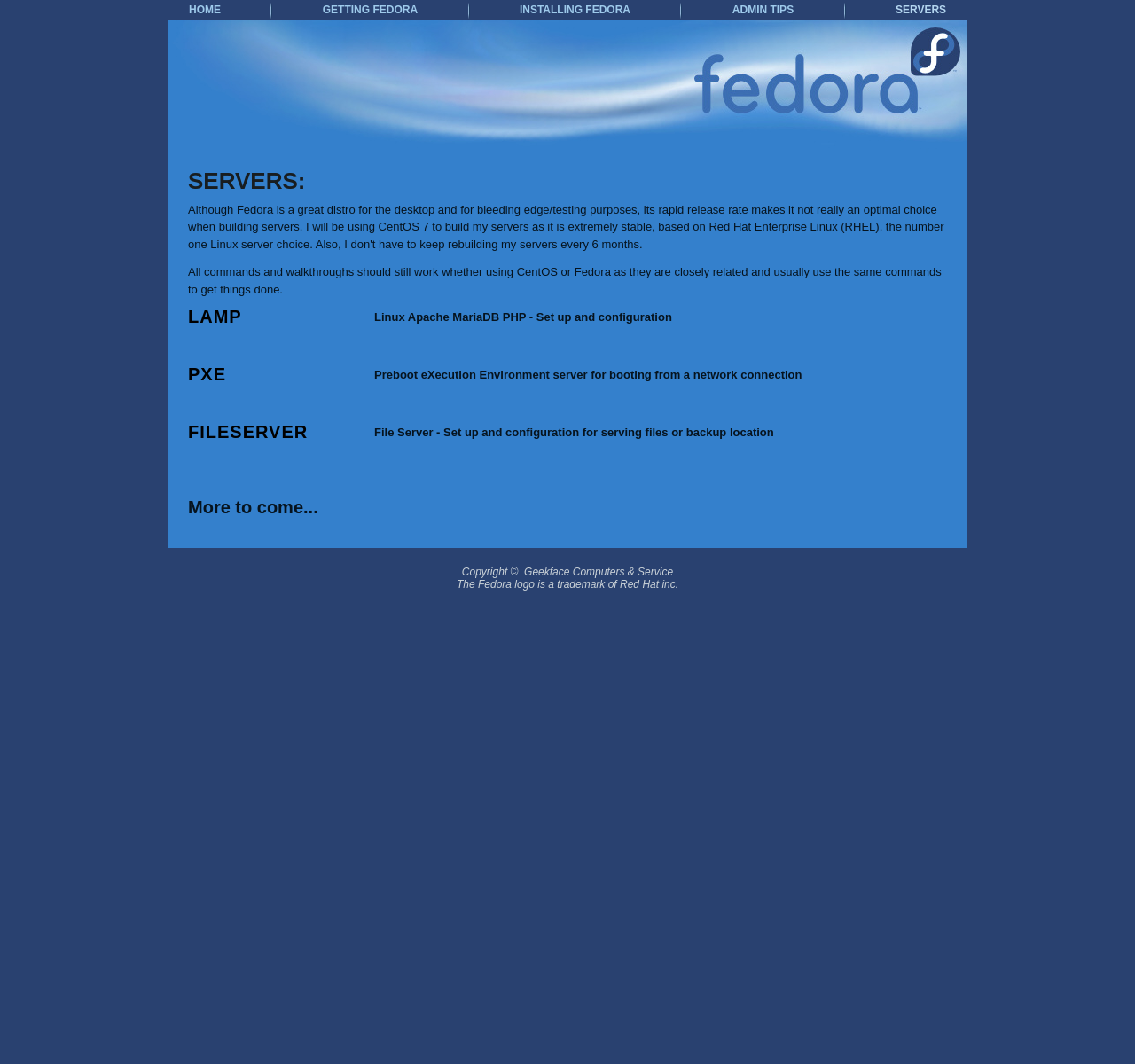Using the information in the image, give a comprehensive answer to the question: 
How many links are in the top navigation bar?

I counted the number of links in the top navigation bar, which are 'HOME', 'GETTING FEDORA', 'INSTALLING FEDORA', 'ADMIN TIPS', and 'SERVERS'.